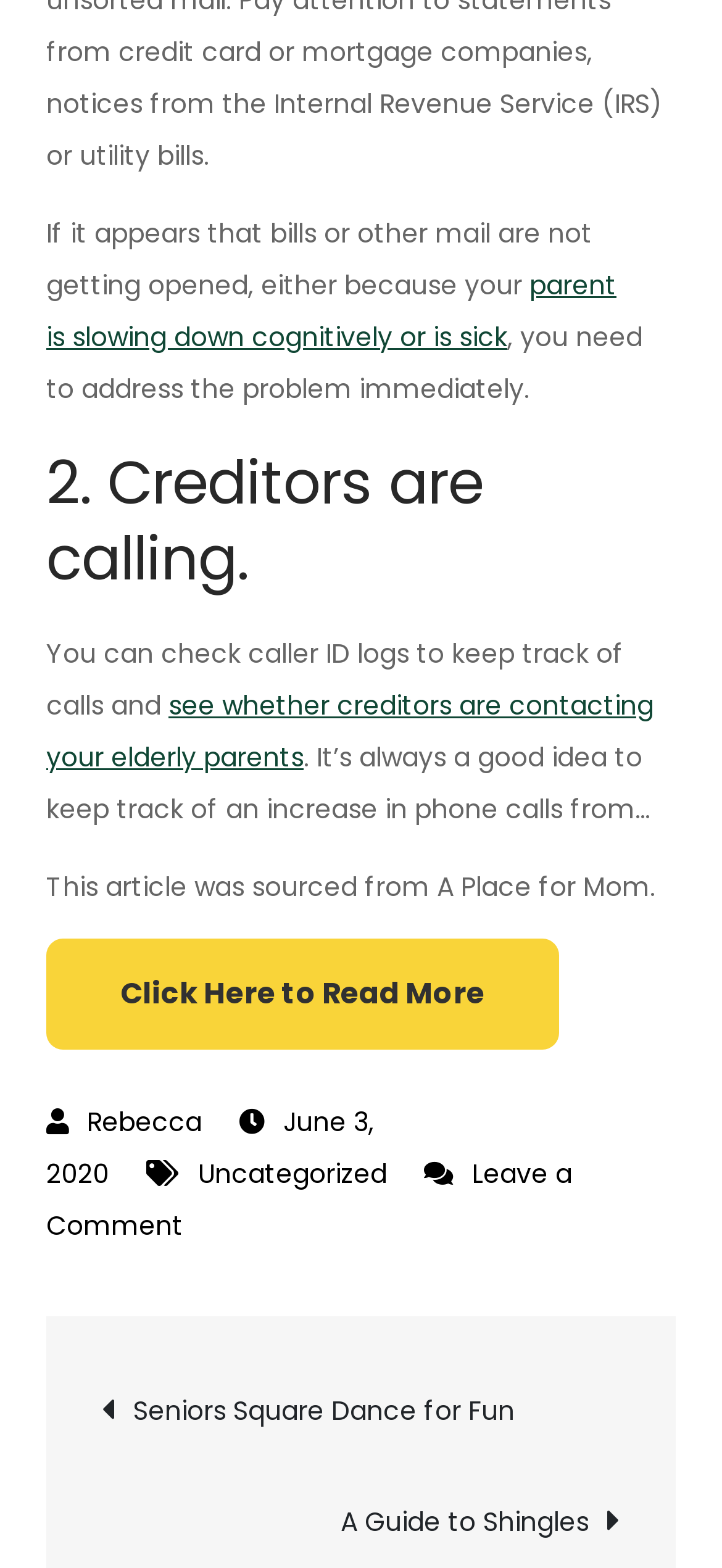Please indicate the bounding box coordinates for the clickable area to complete the following task: "Click to read more about elderly parents needing help managing finances". The coordinates should be specified as four float numbers between 0 and 1, i.e., [left, top, right, bottom].

[0.064, 0.598, 0.774, 0.669]